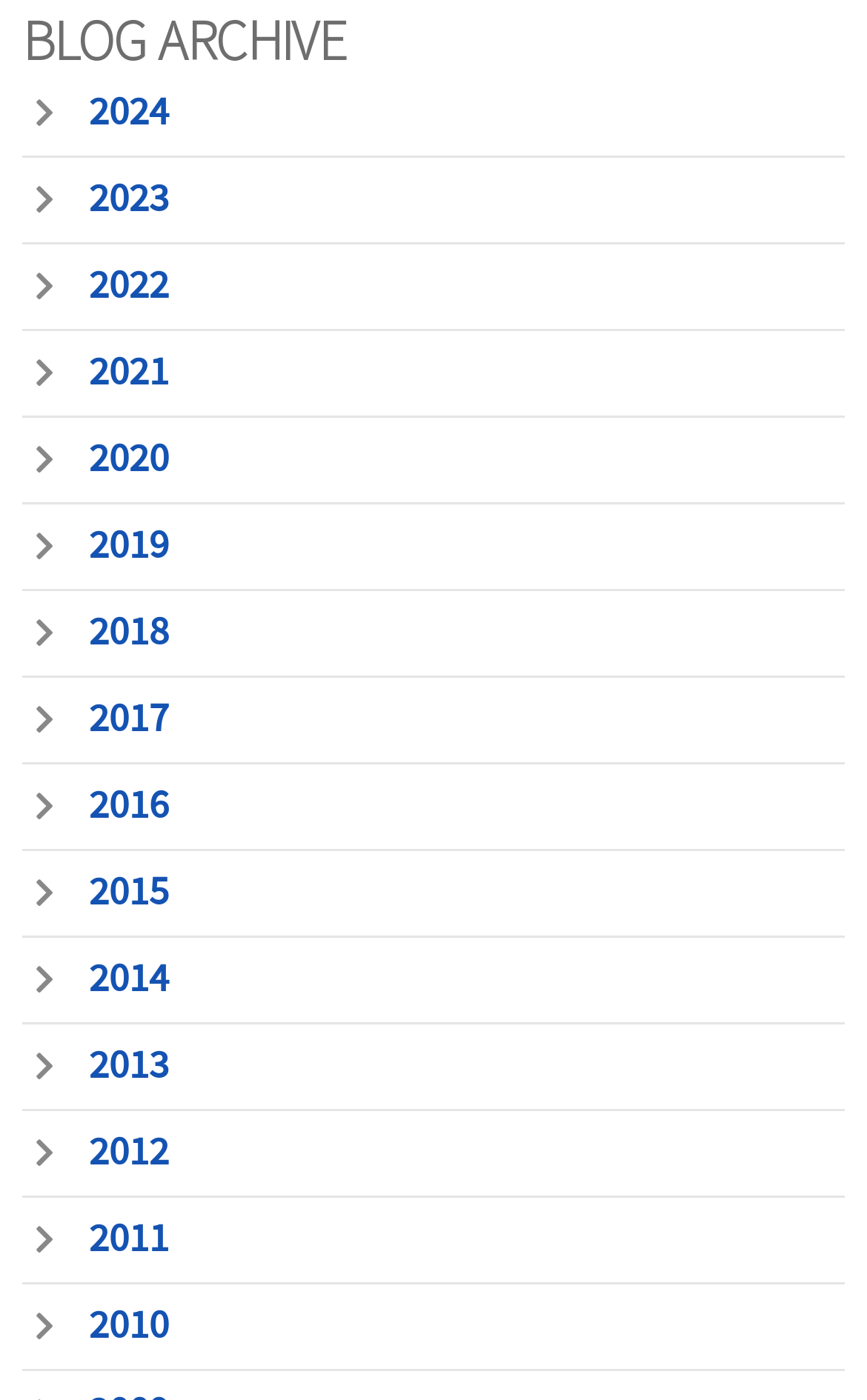What is the earliest year available in the blog archive?
From the image, respond with a single word or phrase.

2010